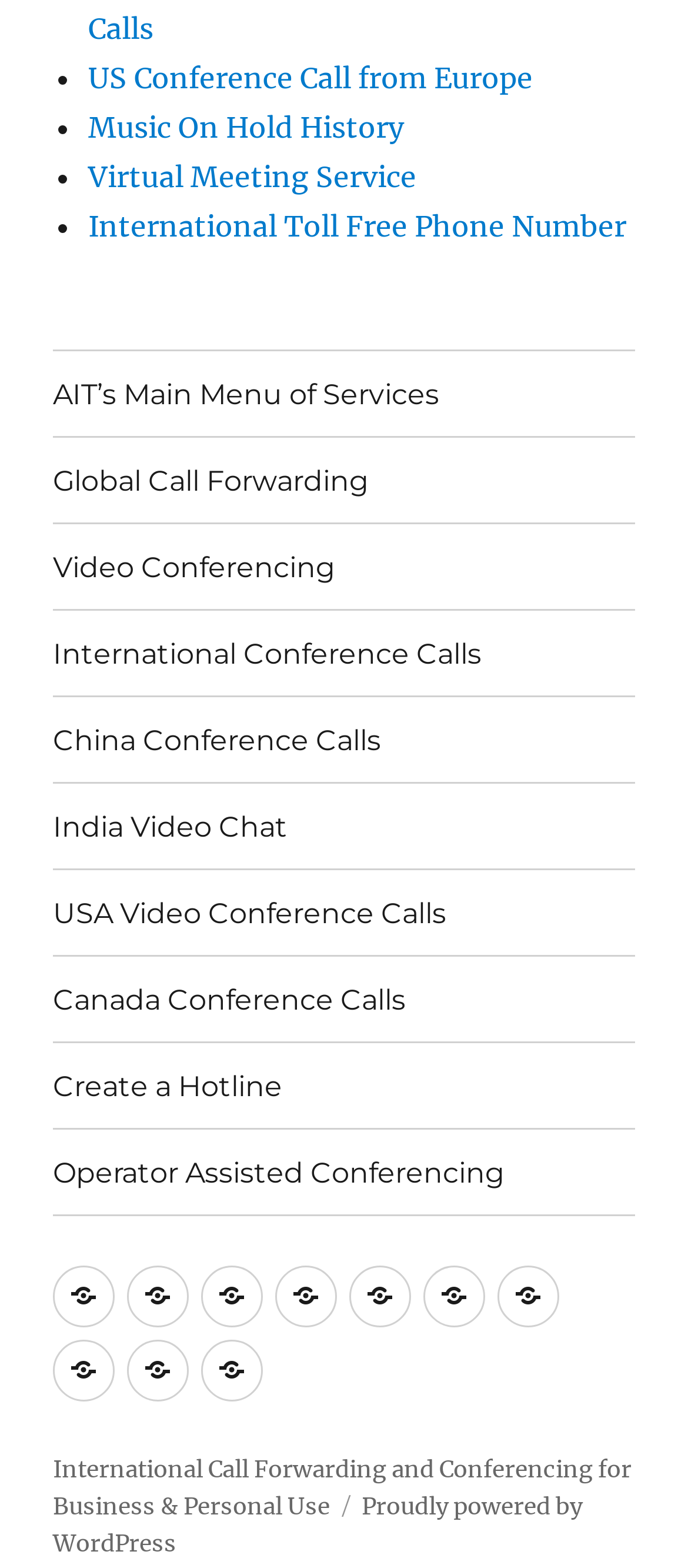Identify the bounding box coordinates of the HTML element based on this description: "Create a Hotline".

[0.077, 0.665, 0.923, 0.719]